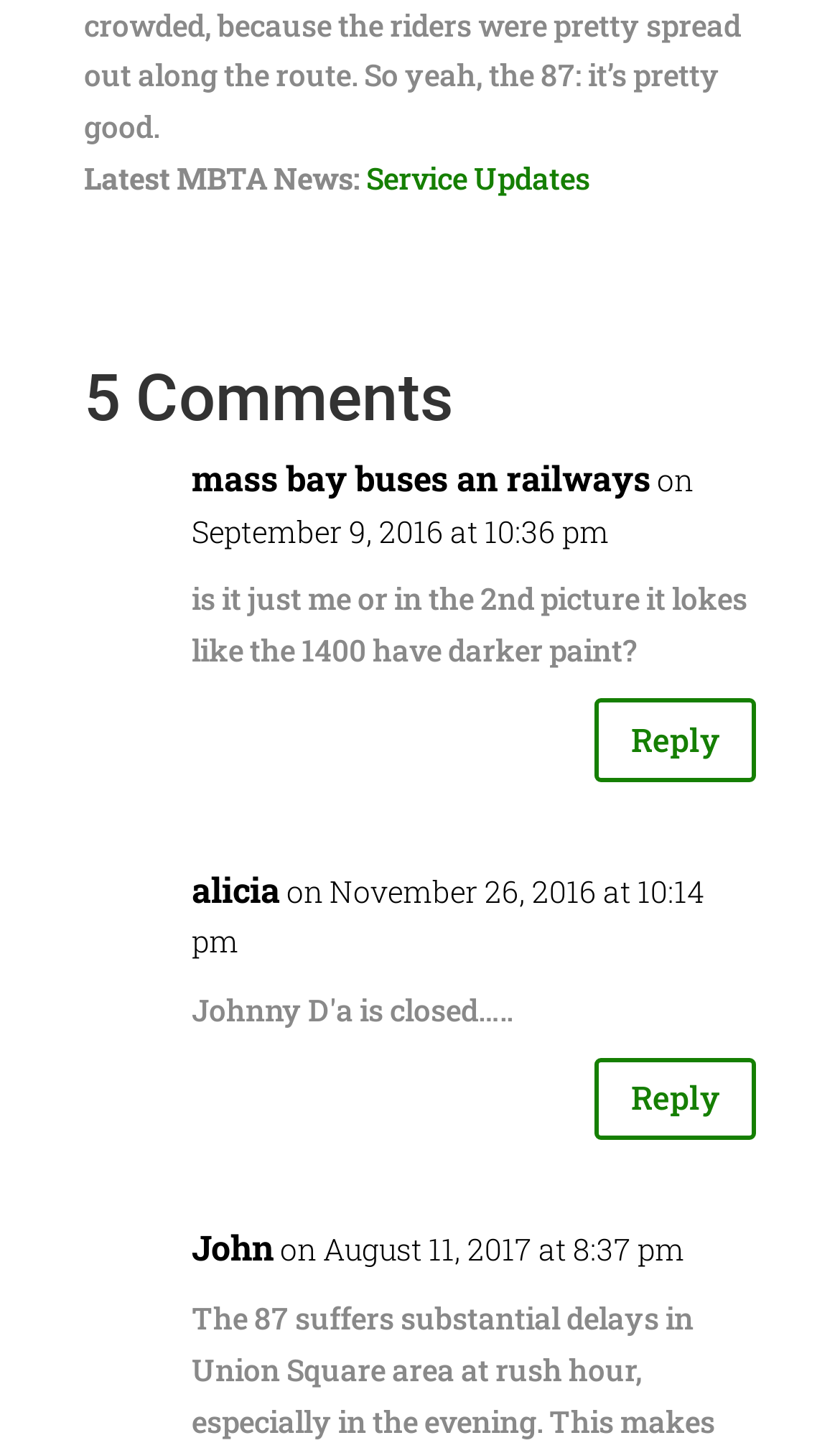What is the latest MBTA news about?
From the screenshot, provide a brief answer in one word or phrase.

Service Updates